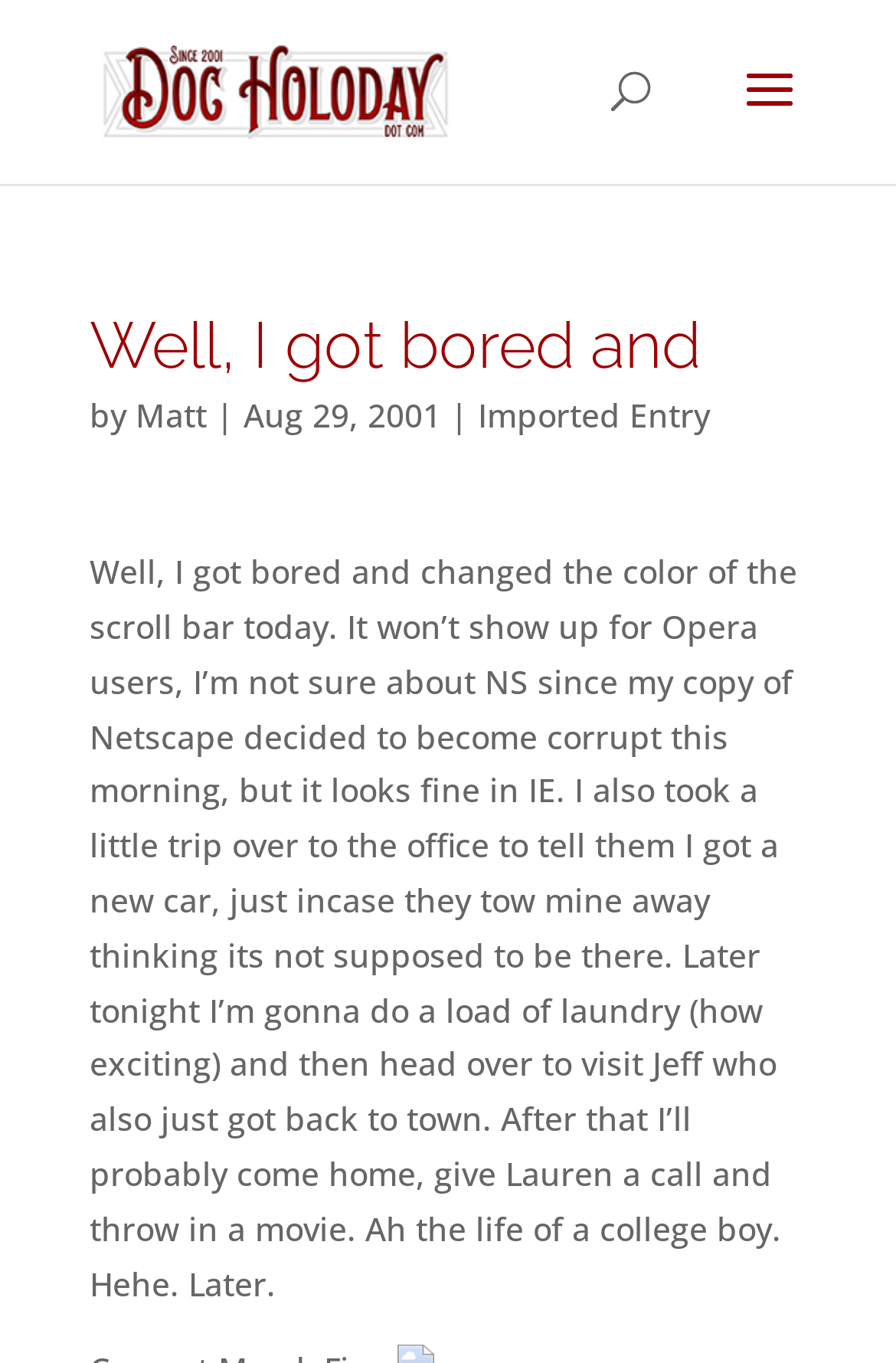What is the date of the blog post?
Answer the question with a detailed and thorough explanation.

The date of the blog post is mentioned in the text as 'Aug 29, 2001', which is a static text element.